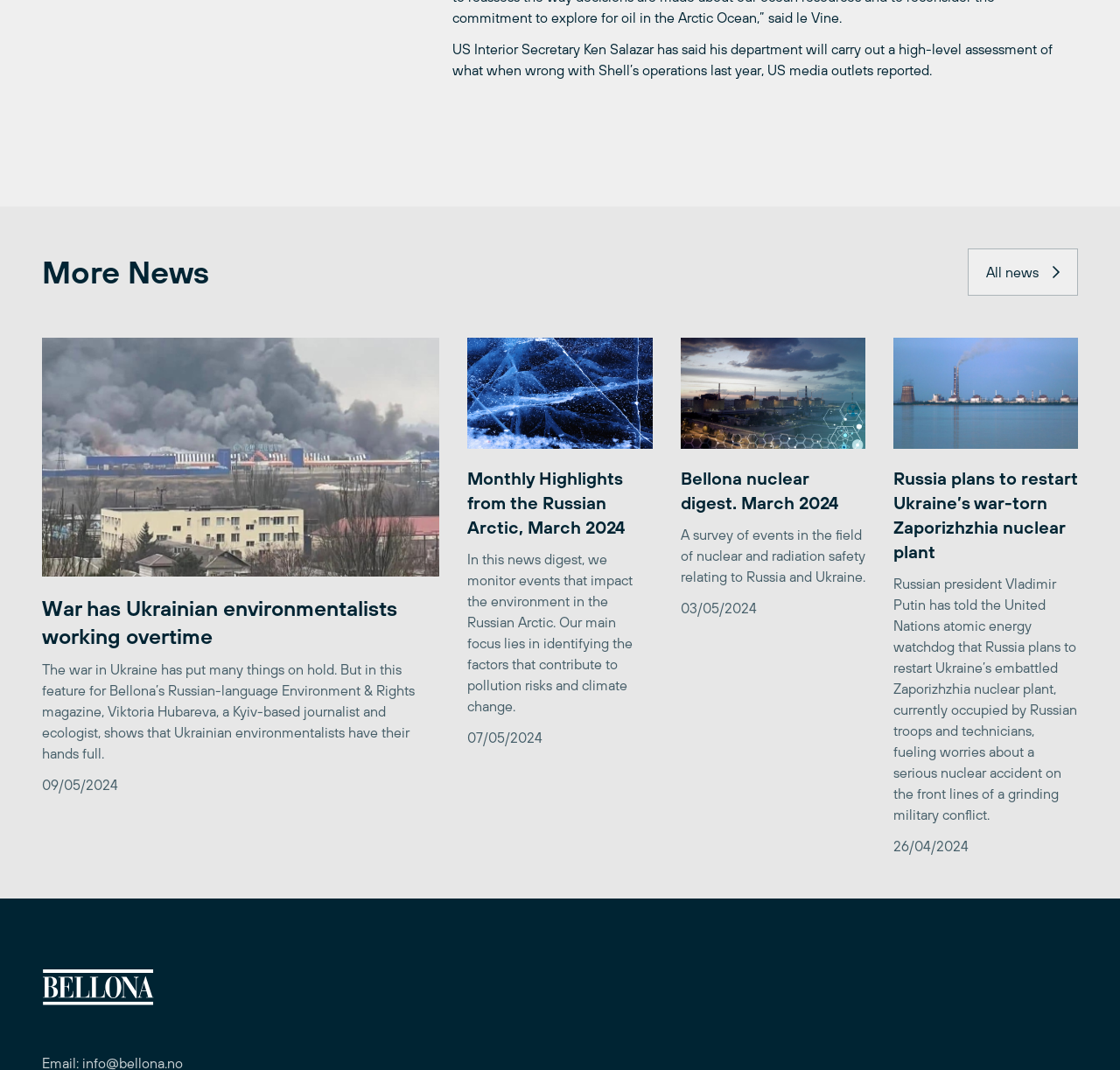How many news articles are on this page? Look at the image and give a one-word or short phrase answer.

4